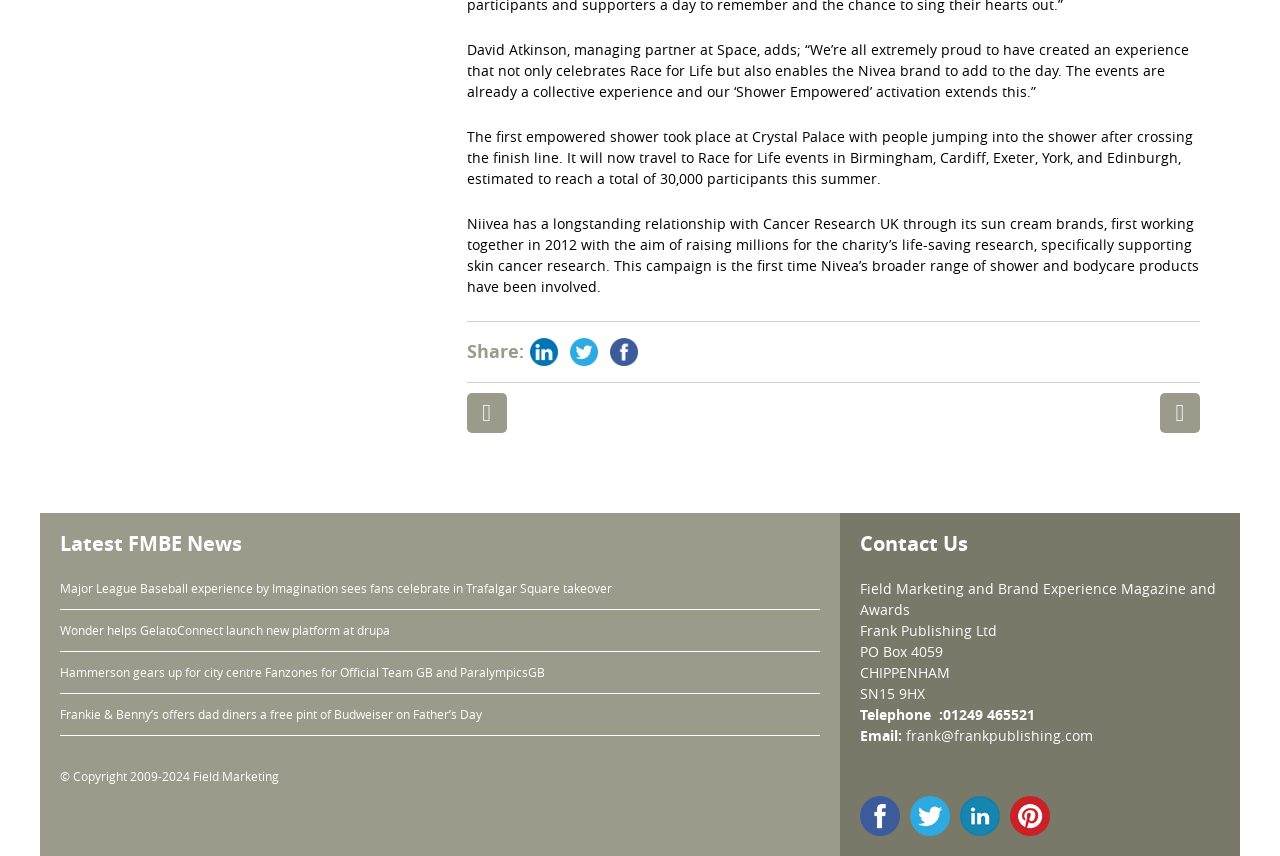Provide the bounding box coordinates of the HTML element this sentence describes: "parent_node: Share:". The bounding box coordinates consist of four float numbers between 0 and 1, i.e., [left, top, right, bottom].

[0.409, 0.4, 0.44, 0.419]